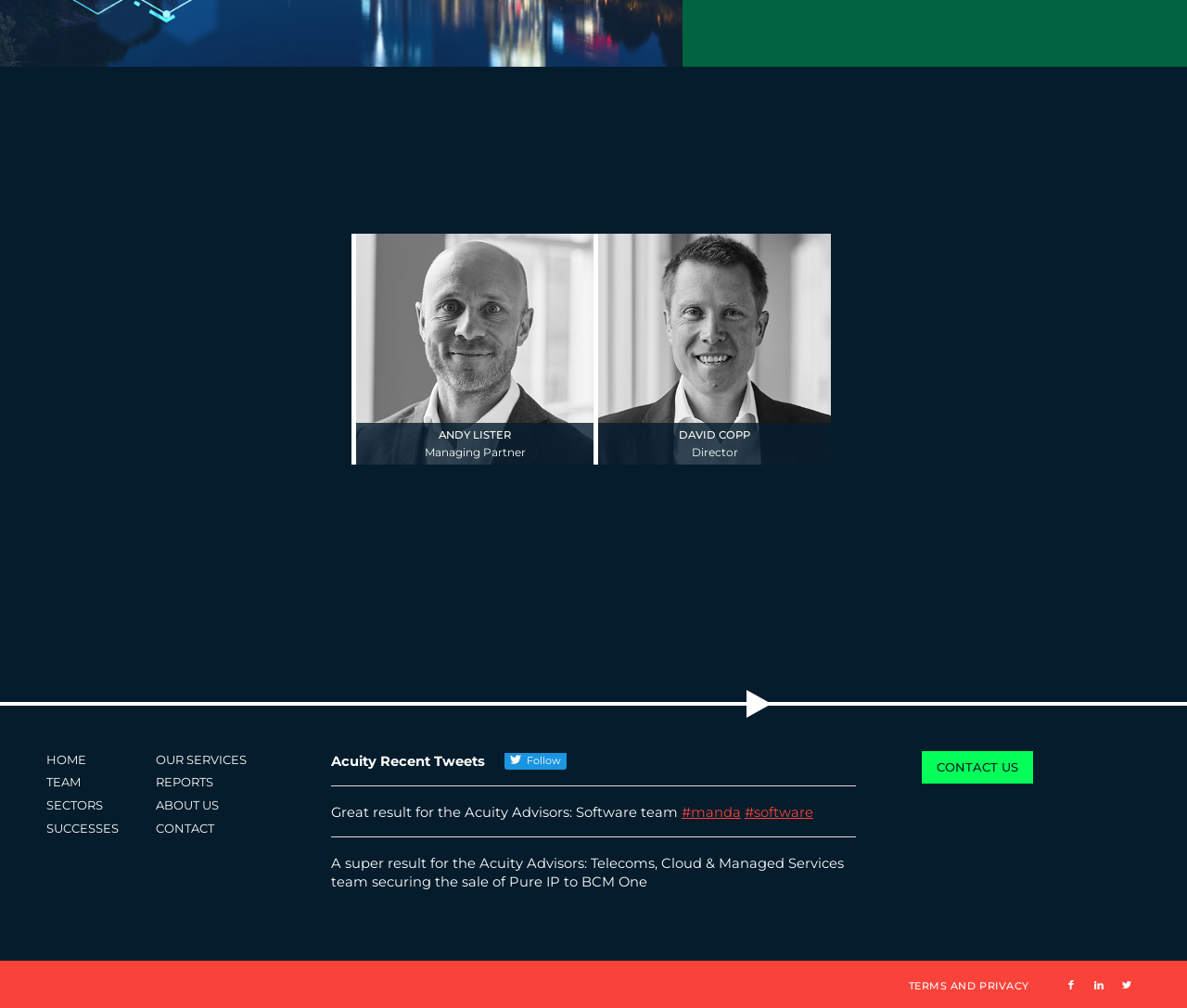Based on the element description, predict the bounding box coordinates (top-left x, top-left y, bottom-right x, bottom-right y) for the UI element in the screenshot: ANDY LISTER Managing Partner

[0.3, 0.232, 0.5, 0.468]